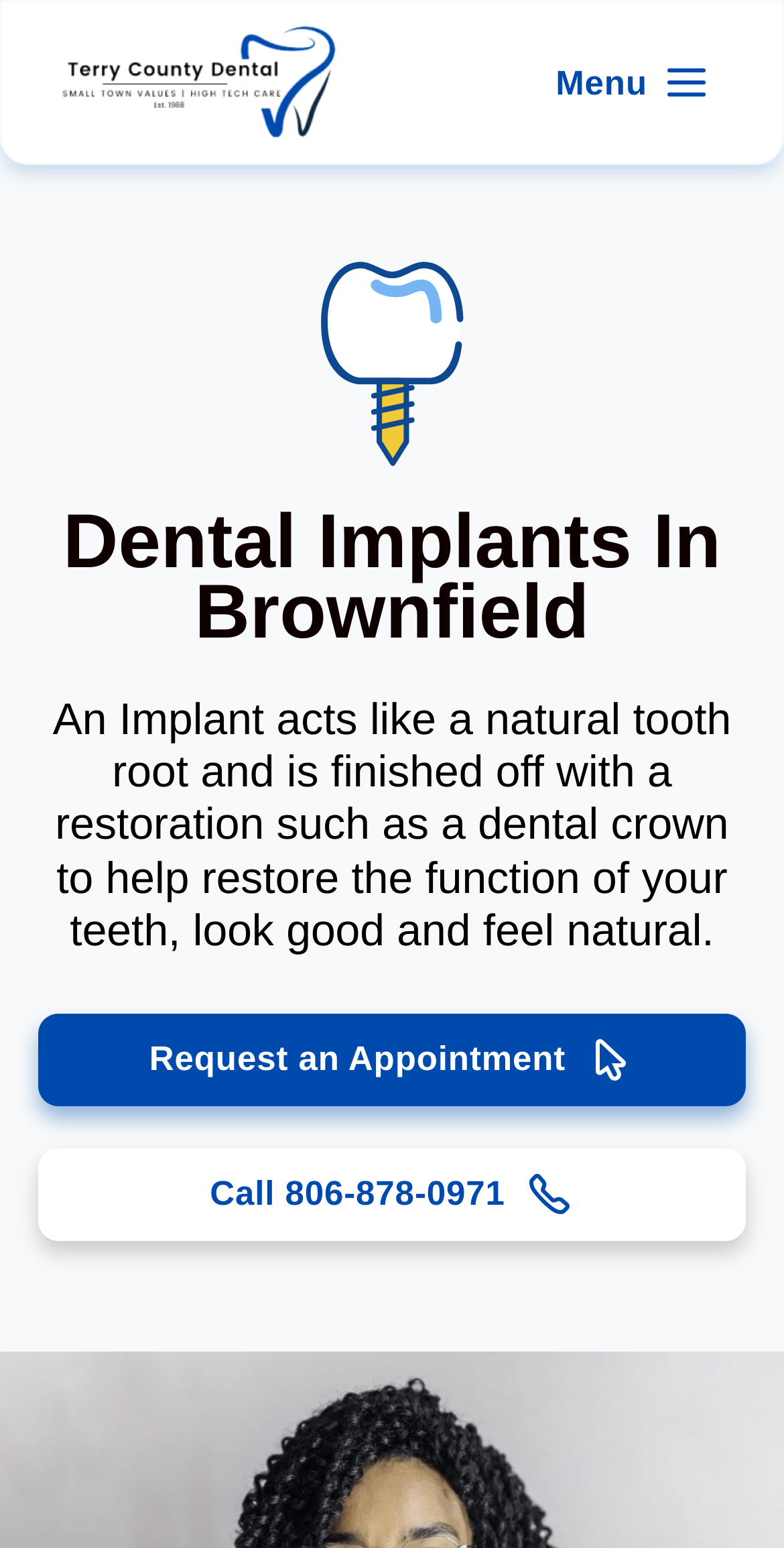What can I do on this webpage?
Observe the image and answer the question with a one-word or short phrase response.

Request an appointment